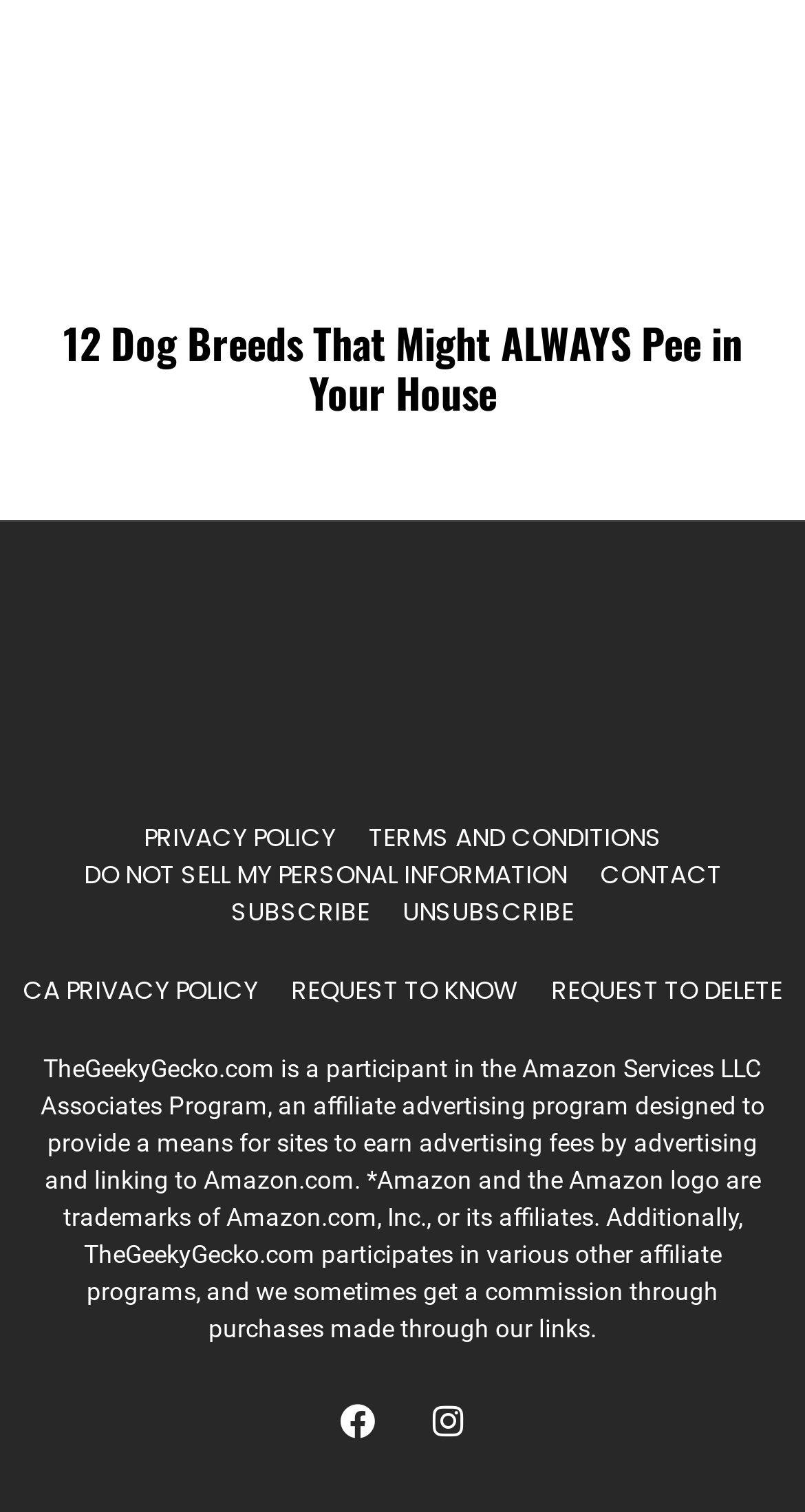Answer in one word or a short phrase: 
How many links are available in the webpage's footer?

9